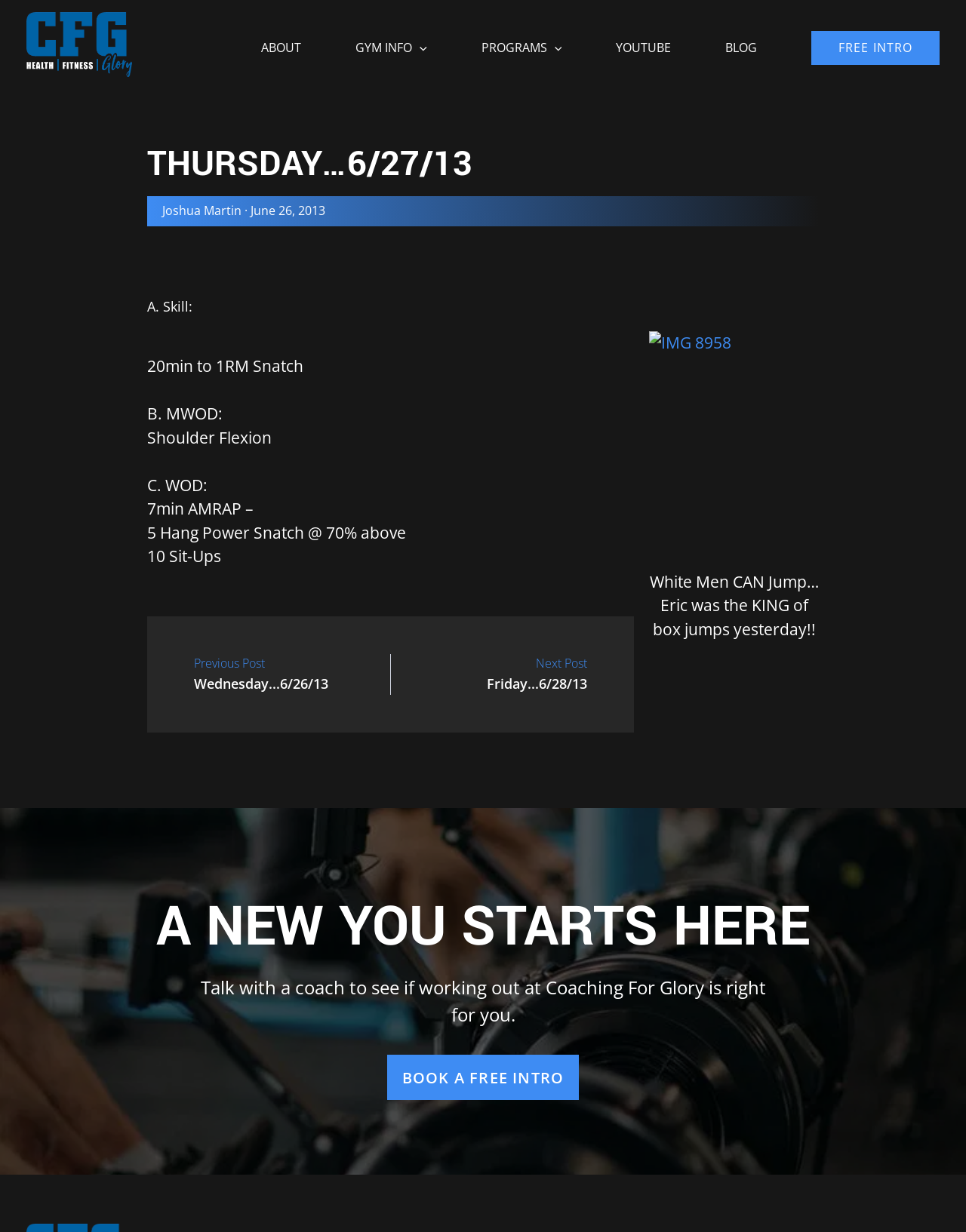Please predict the bounding box coordinates of the element's region where a click is necessary to complete the following instruction: "Click on the 'HOME' link". The coordinates should be represented by four float numbers between 0 and 1, i.e., [left, top, right, bottom].

None